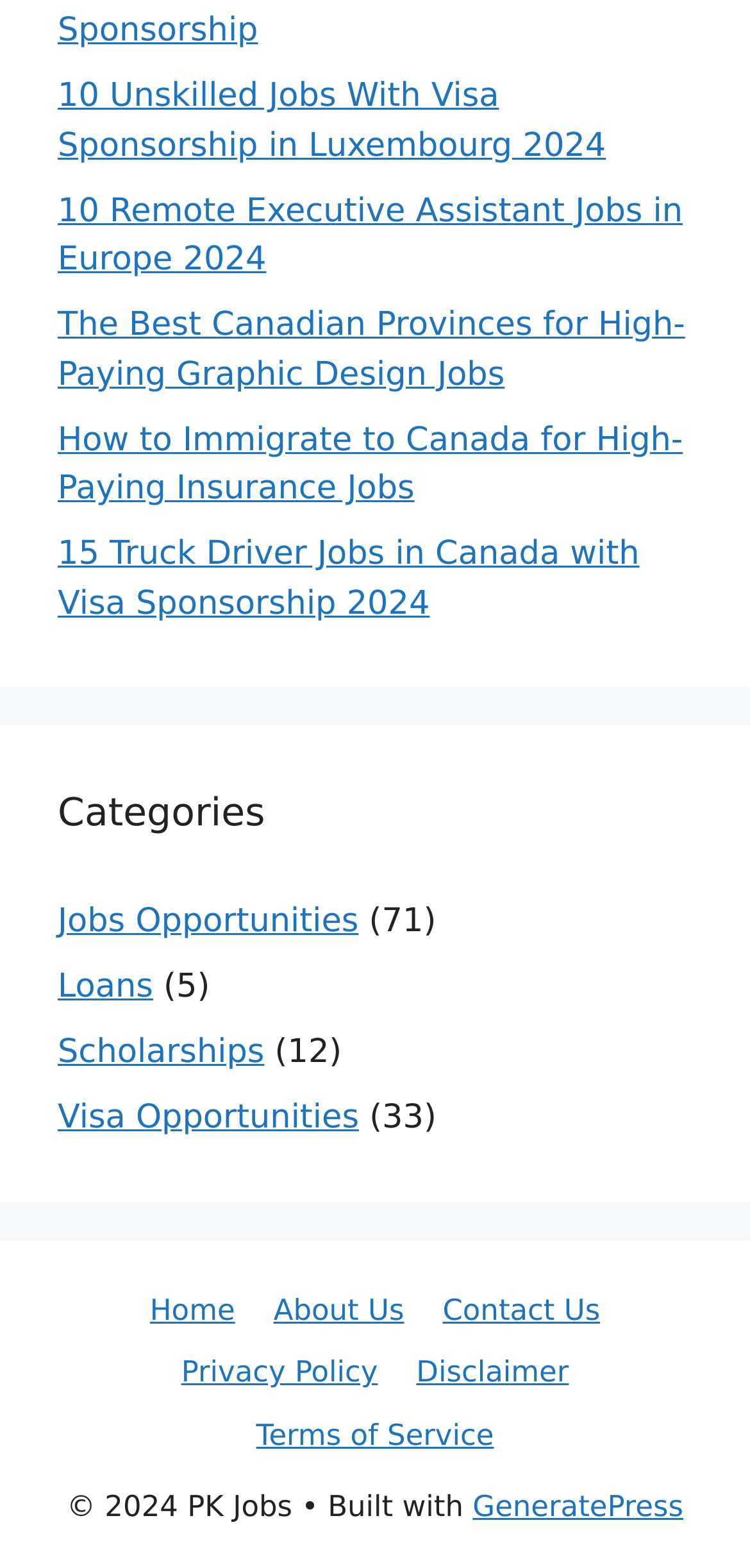Could you indicate the bounding box coordinates of the region to click in order to complete this instruction: "Visit Home page".

[0.2, 0.824, 0.313, 0.846]